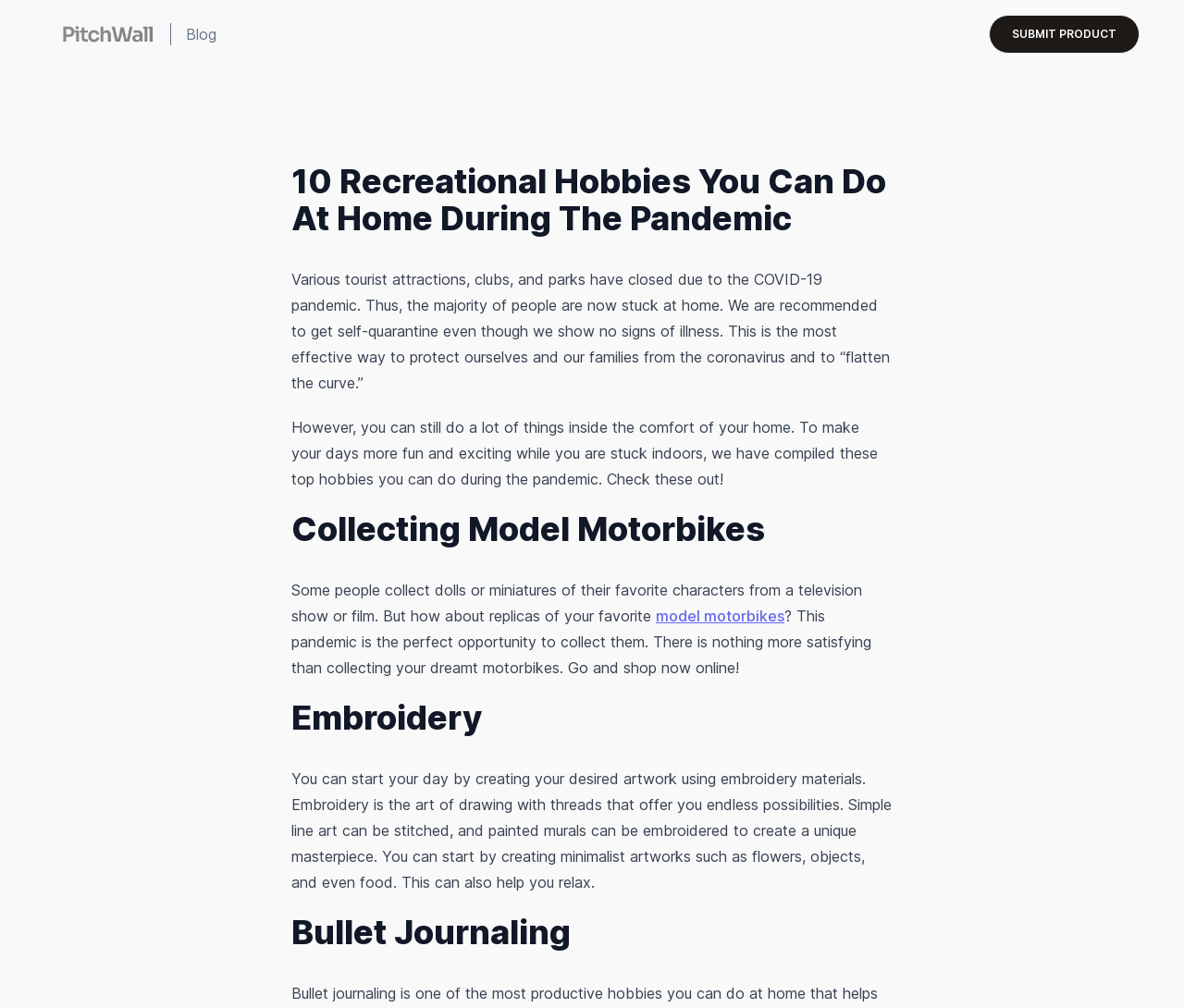Identify the bounding box coordinates for the UI element described as: "Blog".

[0.038, 0.019, 0.183, 0.049]